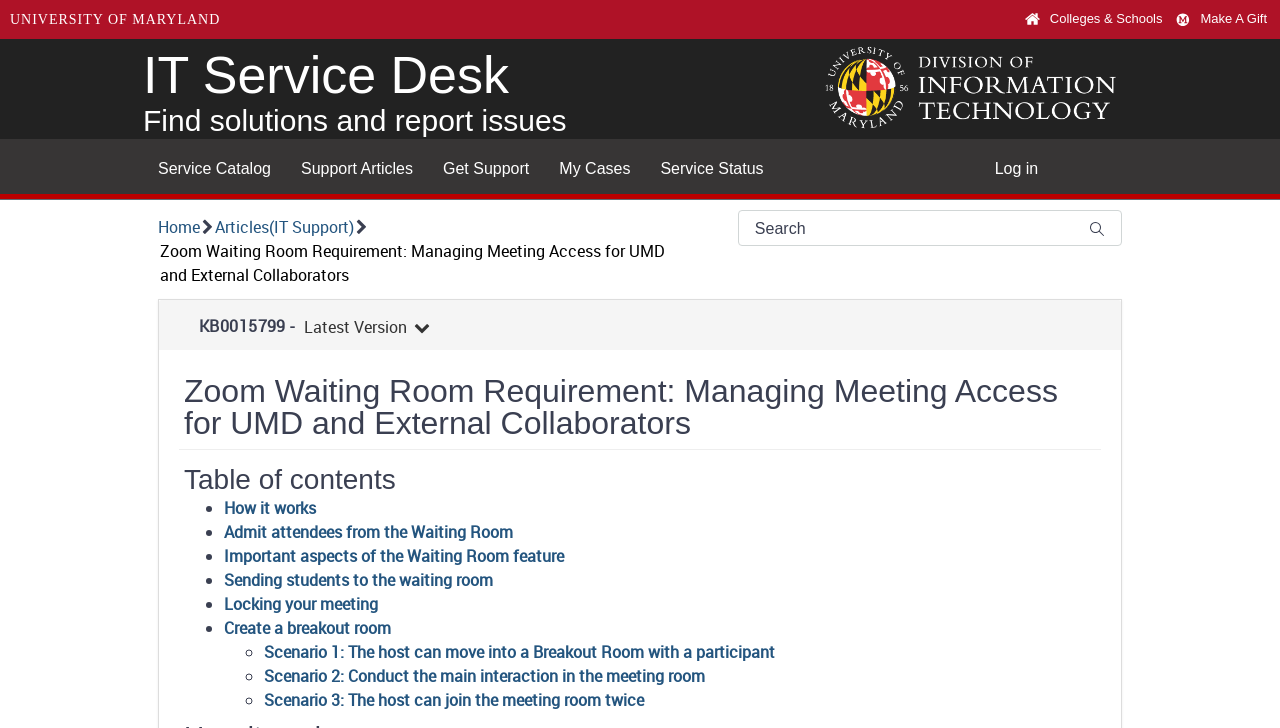Please determine the bounding box coordinates of the clickable area required to carry out the following instruction: "Read the article 'How it works'". The coordinates must be four float numbers between 0 and 1, represented as [left, top, right, bottom].

[0.175, 0.683, 0.247, 0.713]